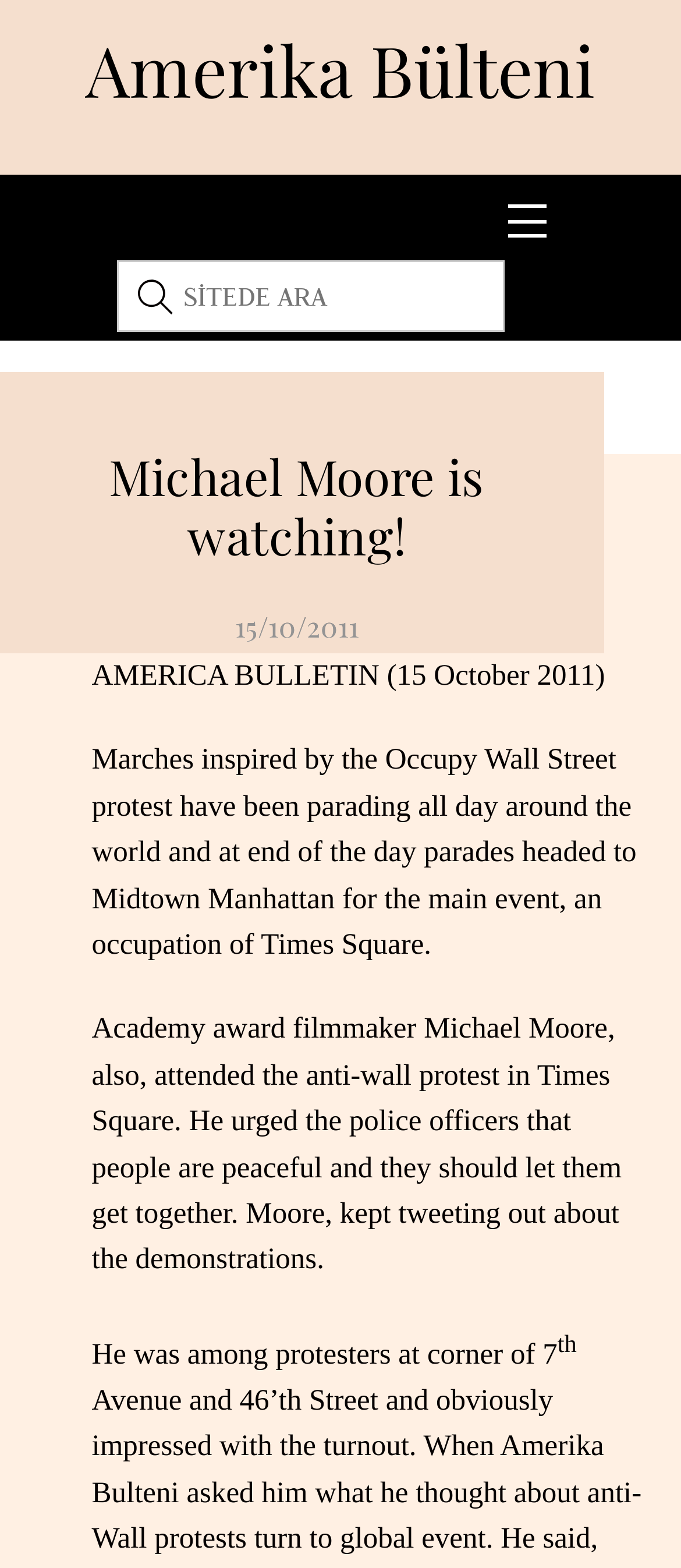Describe the entire webpage, focusing on both content and design.

The webpage appears to be a news article or blog post about the Occupy Wall Street protest. At the top, there is a heading that reads "Michael Moore is watching! - Amerika Bülteni" and a link to "Amerika Bülteni" on the left side, with a "Menu" link on the right side. Below the heading, there is a search bar with a textbox labeled "SİTEDE ARA".

The main content of the page is a news article with a title "AMERICA BULLETIN (15 October 2011)" followed by a brief summary of the protest, stating that marches inspired by the Occupy Wall Street protest have been taking place around the world and culminating in an occupation of Times Square. The article then mentions that filmmaker Michael Moore attended the protest in Times Square, urging police officers to let the peaceful protesters gather.

The article continues with more details about Michael Moore's involvement, including his tweets about the demonstrations. The text is divided into paragraphs, with the last sentence cut off, mentioning that Moore was among protesters at the corner of 7, with a superscript symbol at the end.

There are no images on the page, and the layout is primarily focused on the text content, with a simple and clean design.